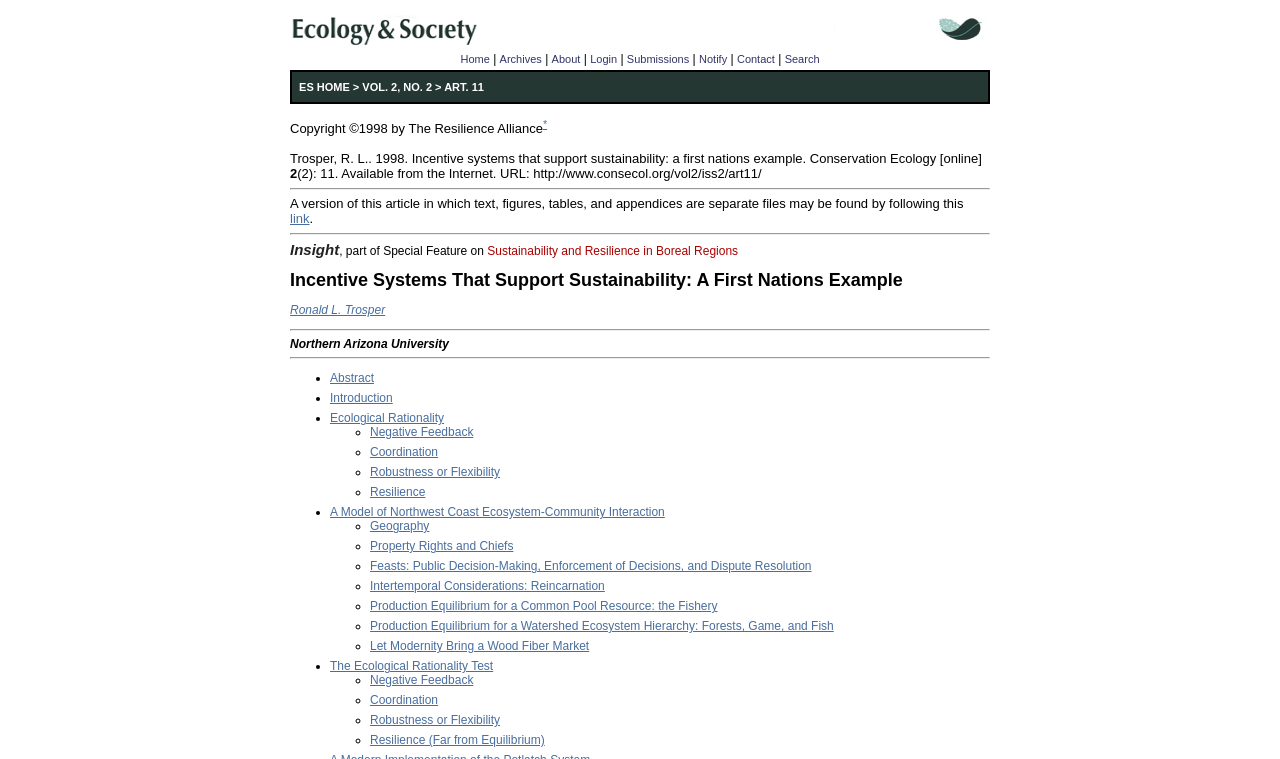Find the bounding box coordinates for the area you need to click to carry out the instruction: "View the article 'Incentive Systems That Support Sustainability: A First Nations Example'". The coordinates should be four float numbers between 0 and 1, indicated as [left, top, right, bottom].

[0.227, 0.356, 0.705, 0.383]